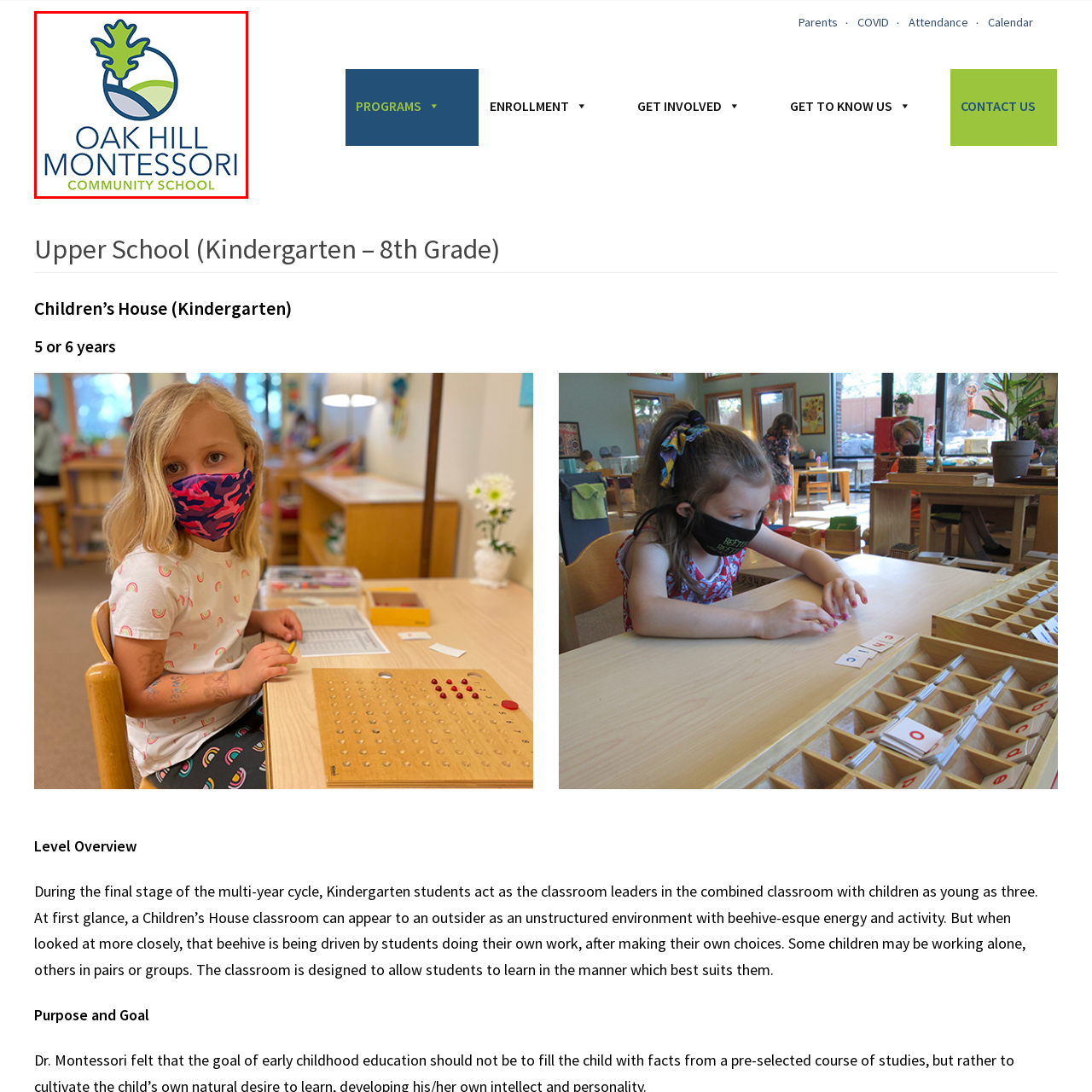What is the shape of the logo's background?
Pay attention to the image within the red bounding box and answer using just one word or a concise phrase.

Circular